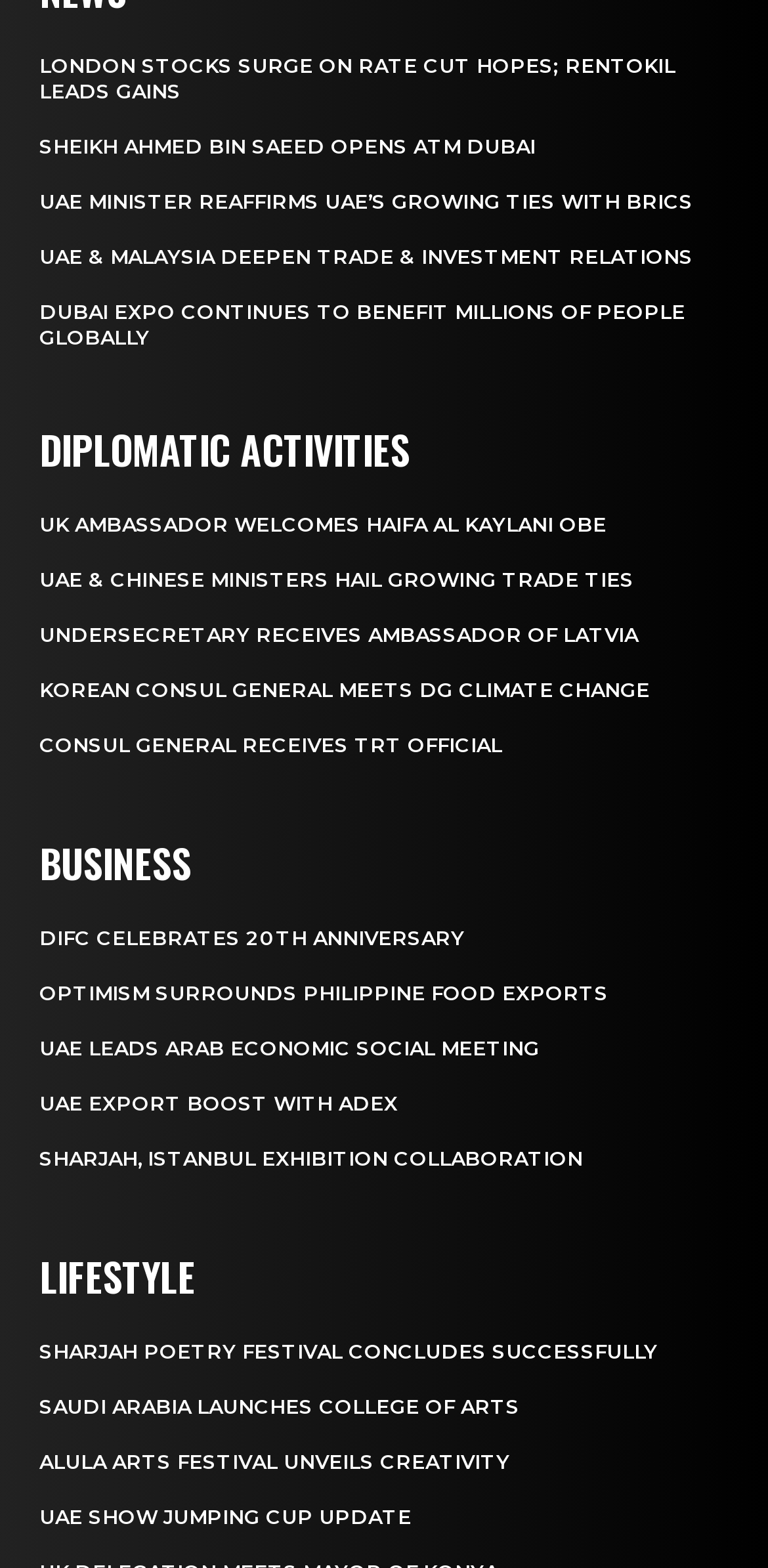Identify the bounding box coordinates of the section that should be clicked to achieve the task described: "View news about UK Ambassador welcoming Haifa Al Kaylani OBE".

[0.051, 0.326, 0.79, 0.342]